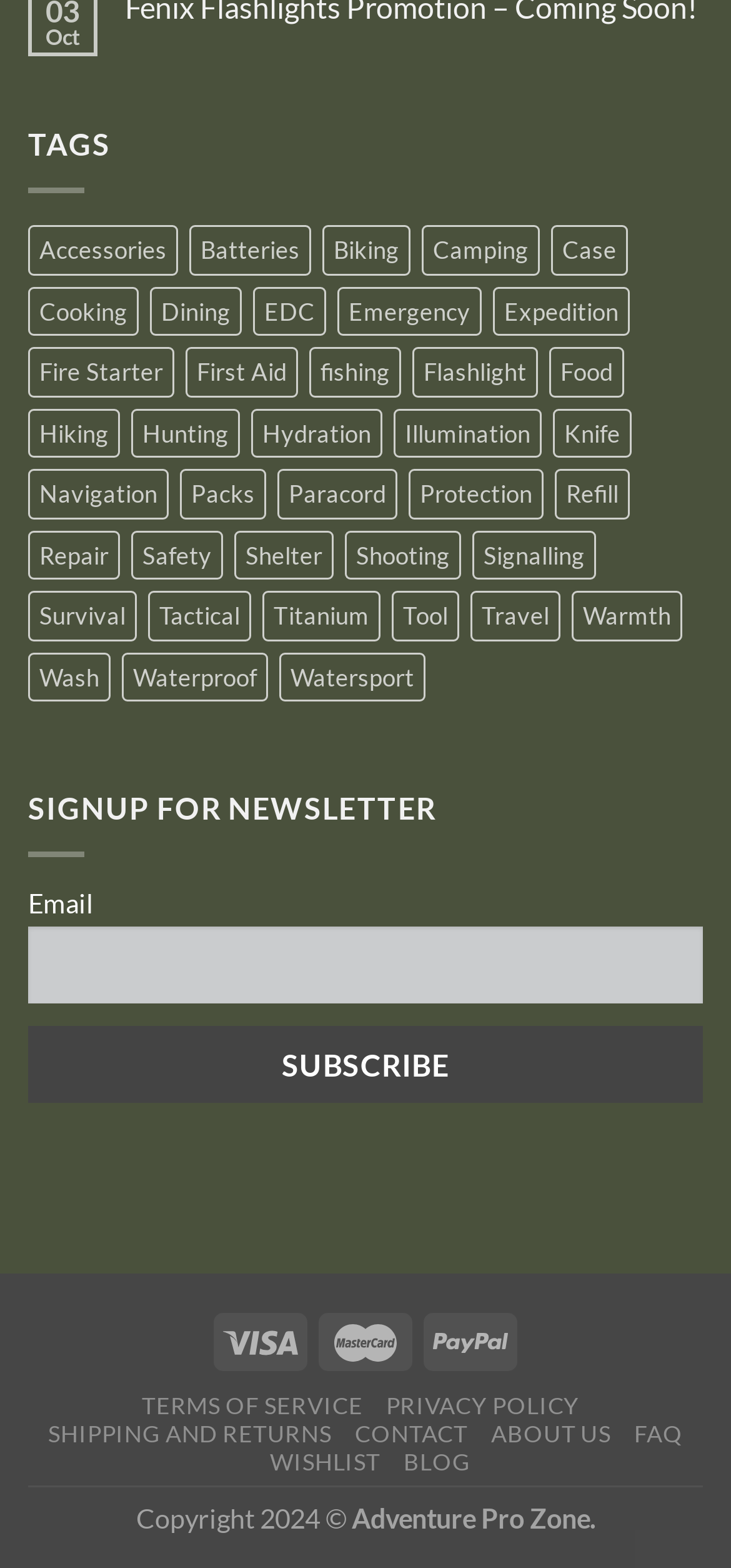Select the bounding box coordinates of the element I need to click to carry out the following instruction: "Visit Instagram page".

None